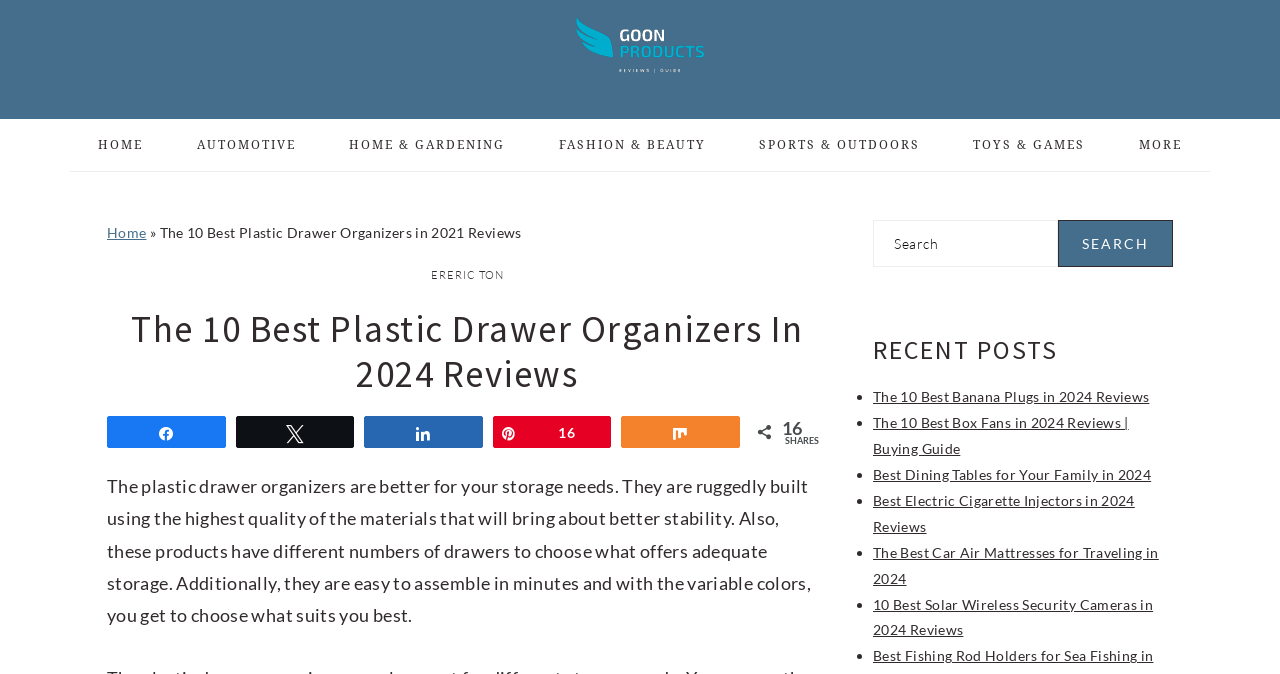Please provide a detailed answer to the question below based on the screenshot: 
What is the purpose of the search box?

The search box is located at the right sidebar of the webpage, and it allows users to search for specific keywords or topics within the website.